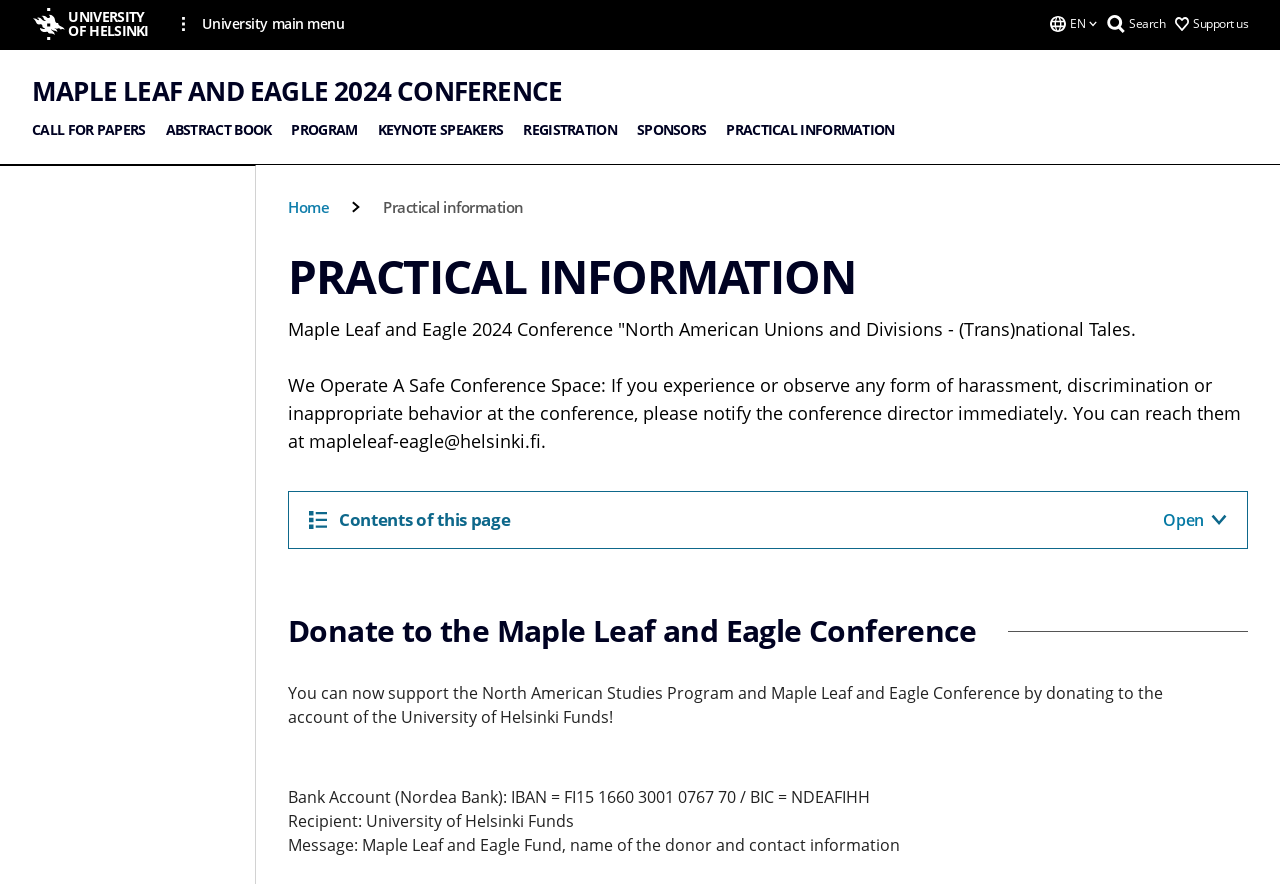What is the IBAN number for donating to the conference?
Using the visual information, respond with a single word or phrase.

FI15 1660 3001 0767 70